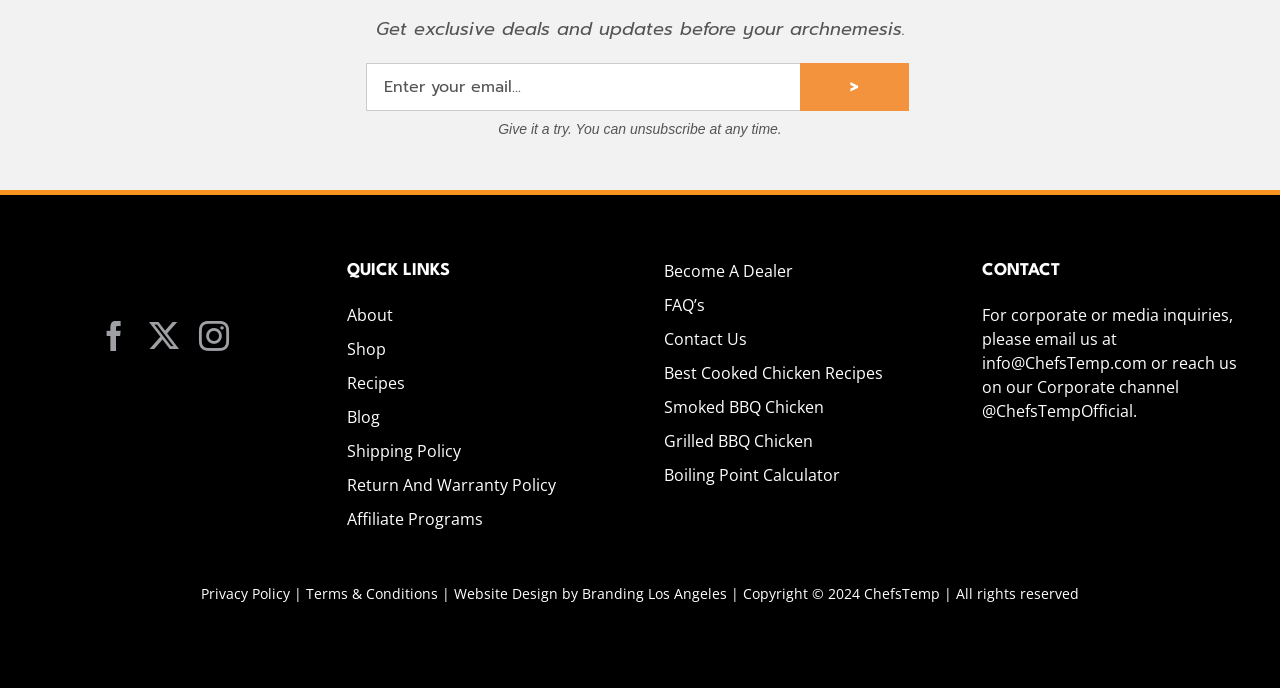How can corporate or media inquiries be made?
Answer the question using a single word or phrase, according to the image.

Email or Corporate channel